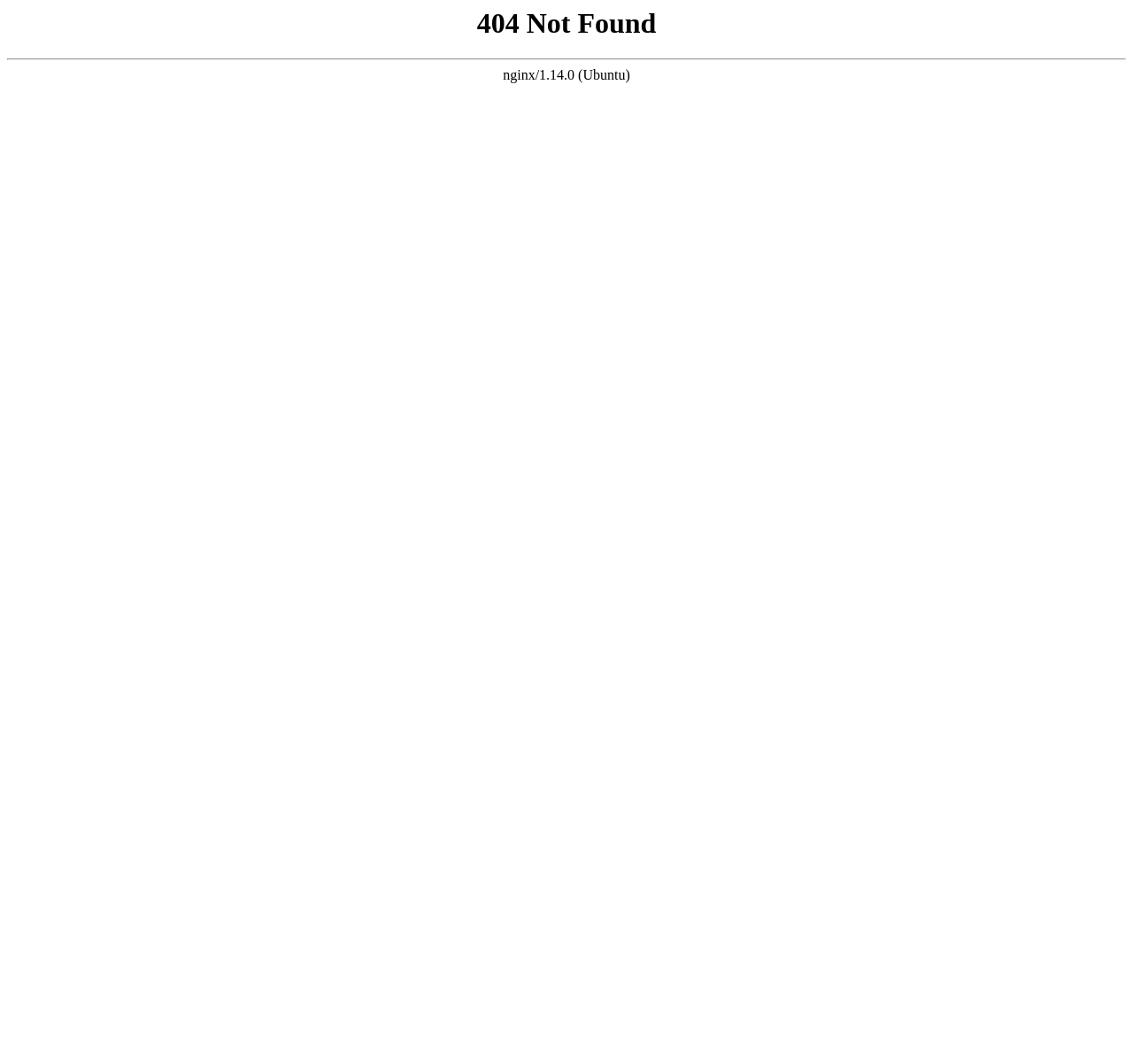Identify the webpage's primary heading and generate its text.

404 Not Found